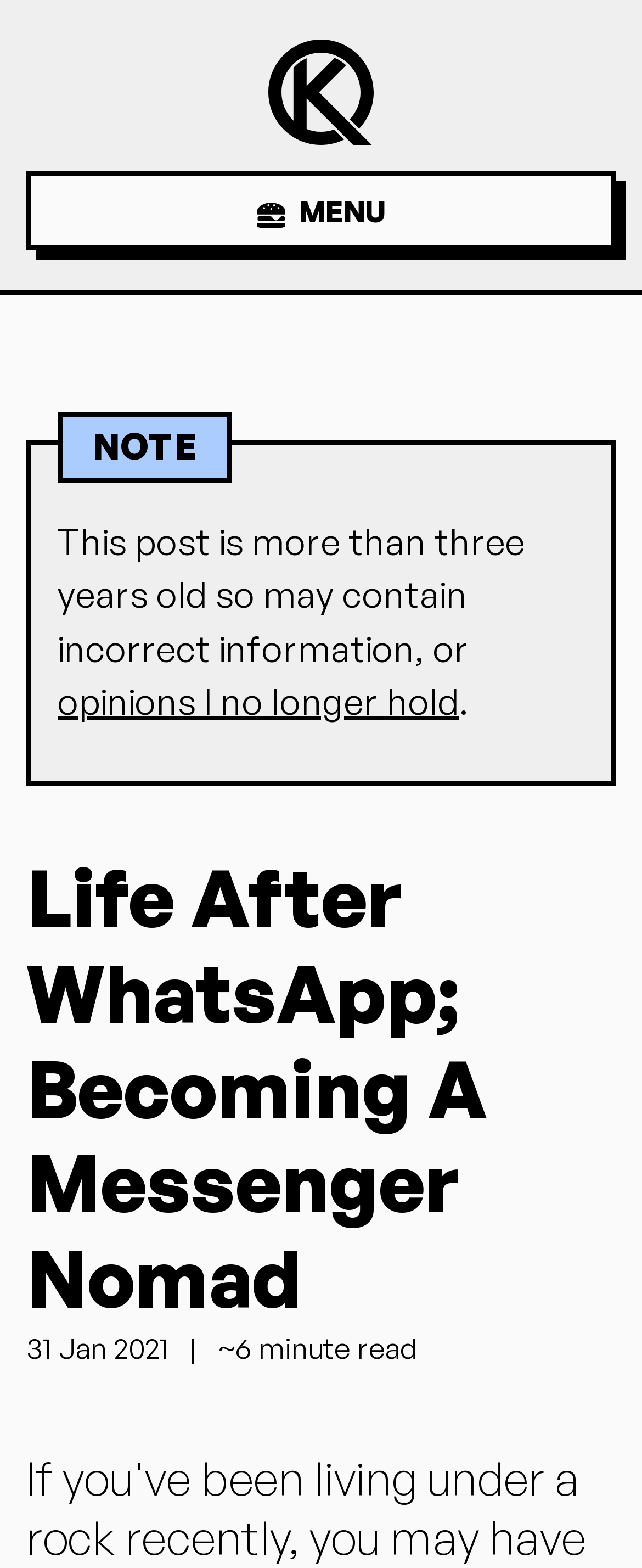What is the symbol next to the post date?
Utilize the image to construct a detailed and well-explained answer.

I found the symbol next to the post date by looking at the static text element with the bounding box coordinates [0.295, 0.848, 0.318, 0.871], which contains the text '|'.